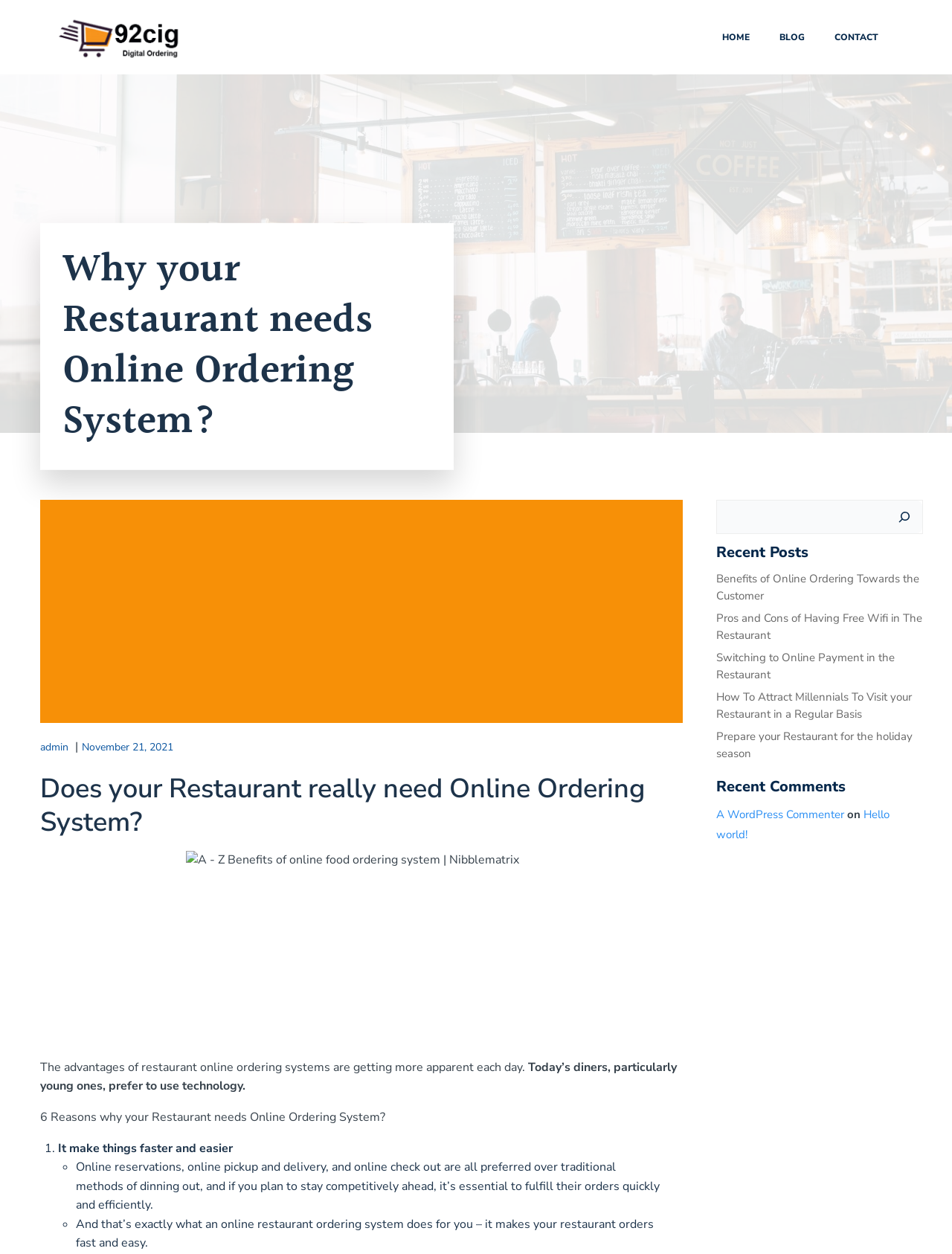Identify the bounding box coordinates for the element that needs to be clicked to fulfill this instruction: "Click on HOME". Provide the coordinates in the format of four float numbers between 0 and 1: [left, top, right, bottom].

[0.759, 0.024, 0.788, 0.035]